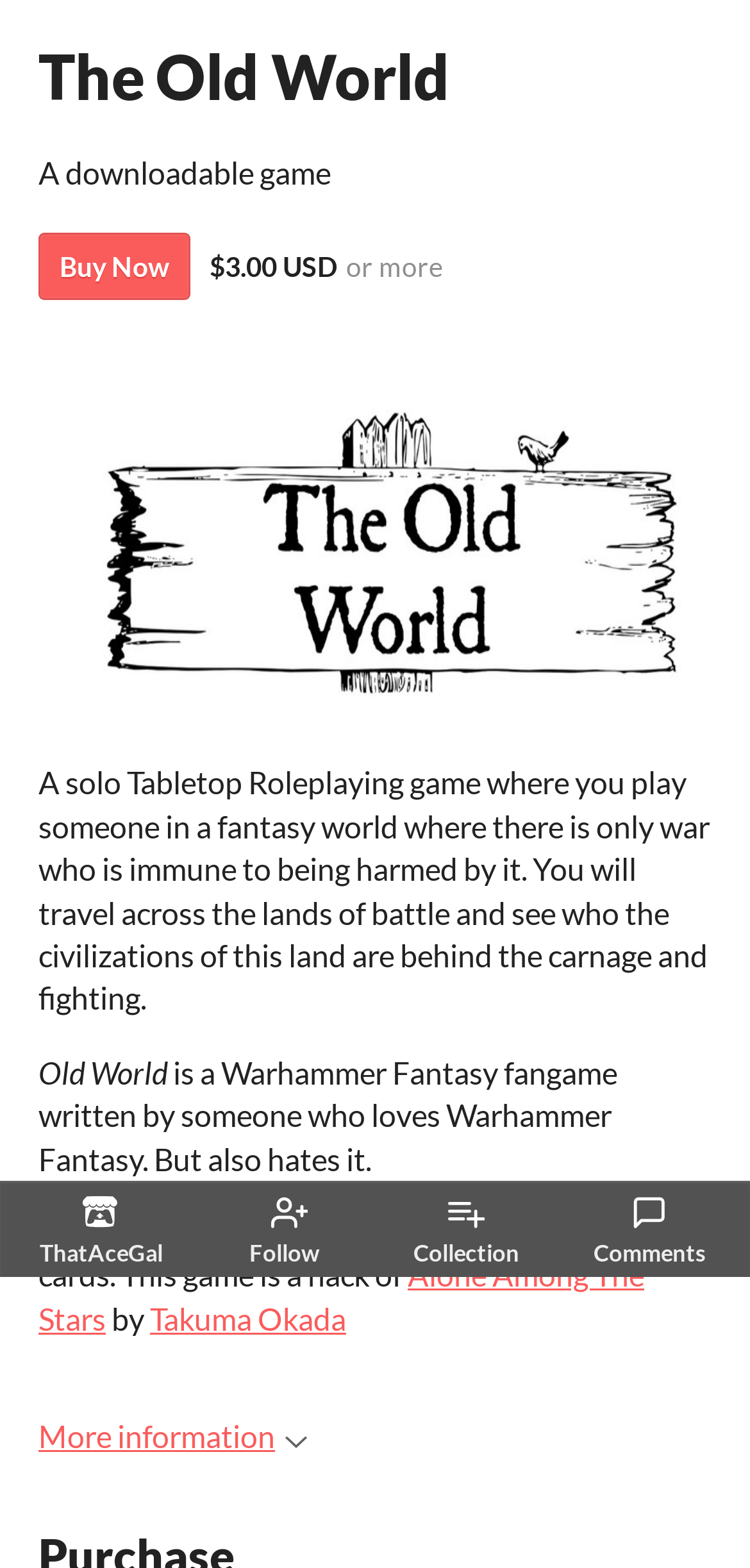What is the theme of the game?
Use the image to answer the question with a single word or phrase.

War